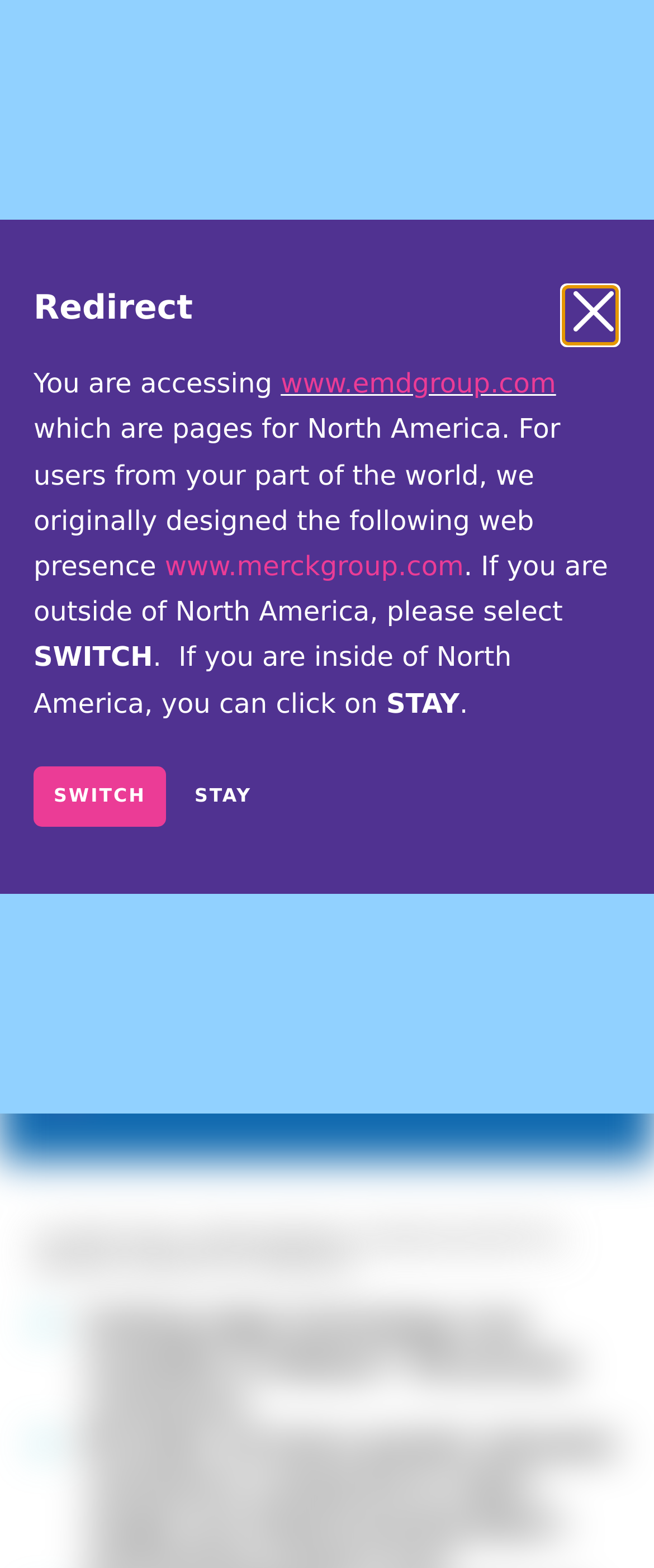Please answer the following question using a single word or phrase: How many social media sharing options are available?

6